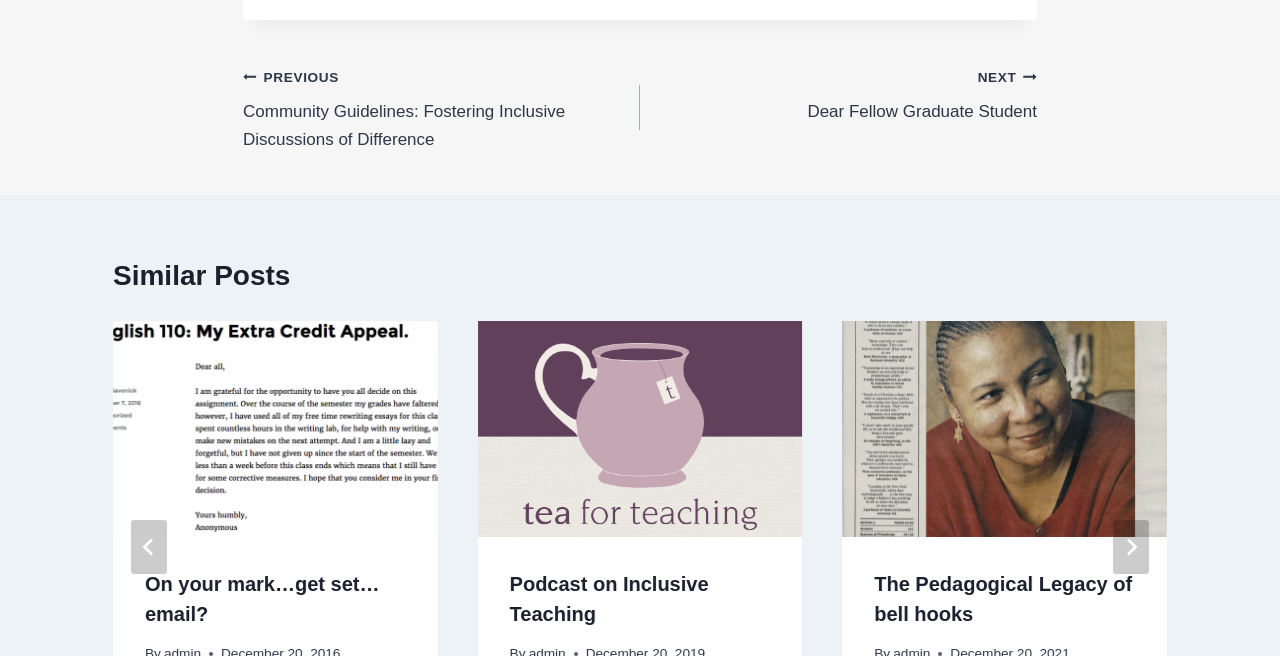Identify the coordinates of the bounding box for the element that must be clicked to accomplish the instruction: "Click the 'The Pedagogical Legacy of bell hooks' link".

[0.658, 0.489, 0.912, 0.819]